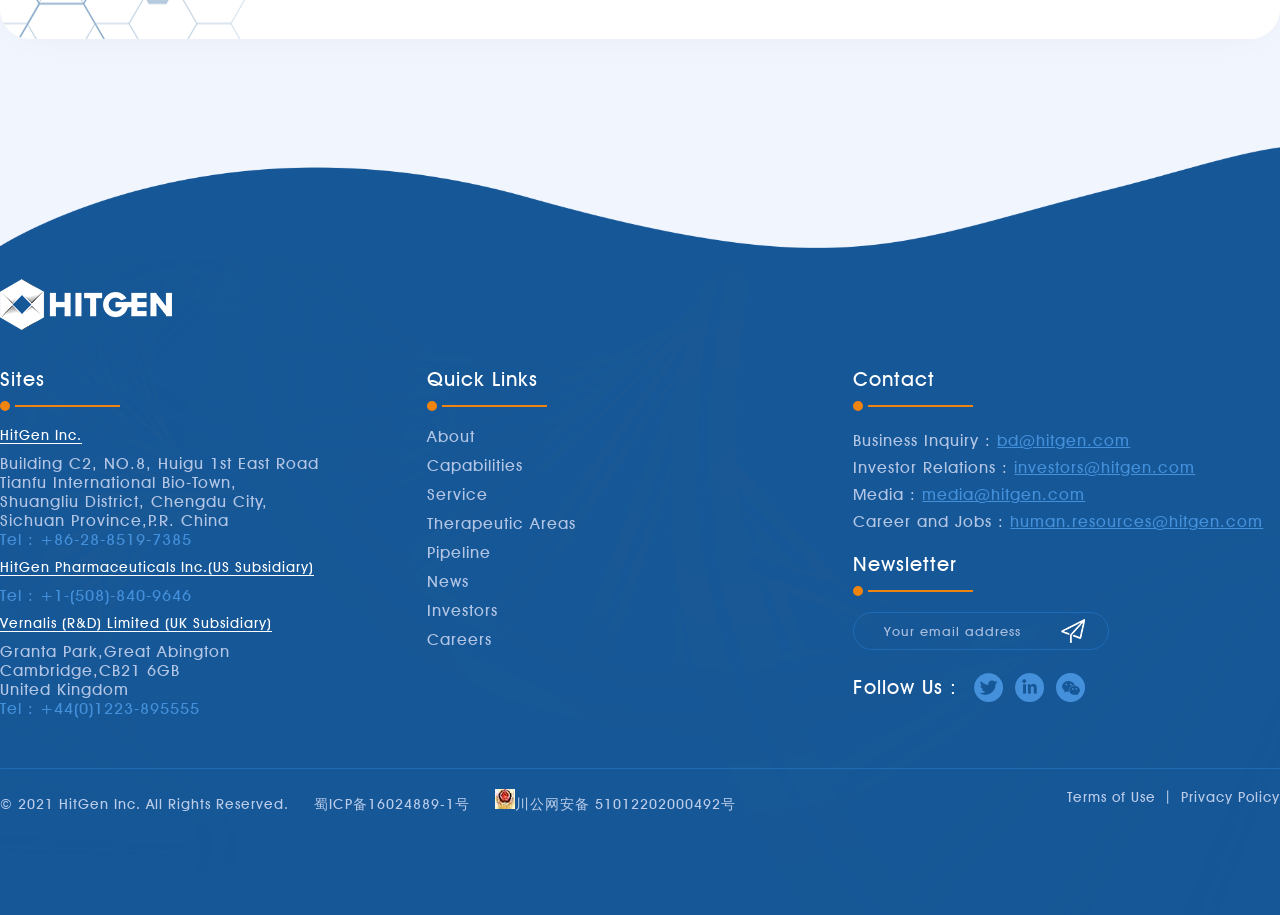Answer the question using only one word or a concise phrase: What is the copyright year?

2021